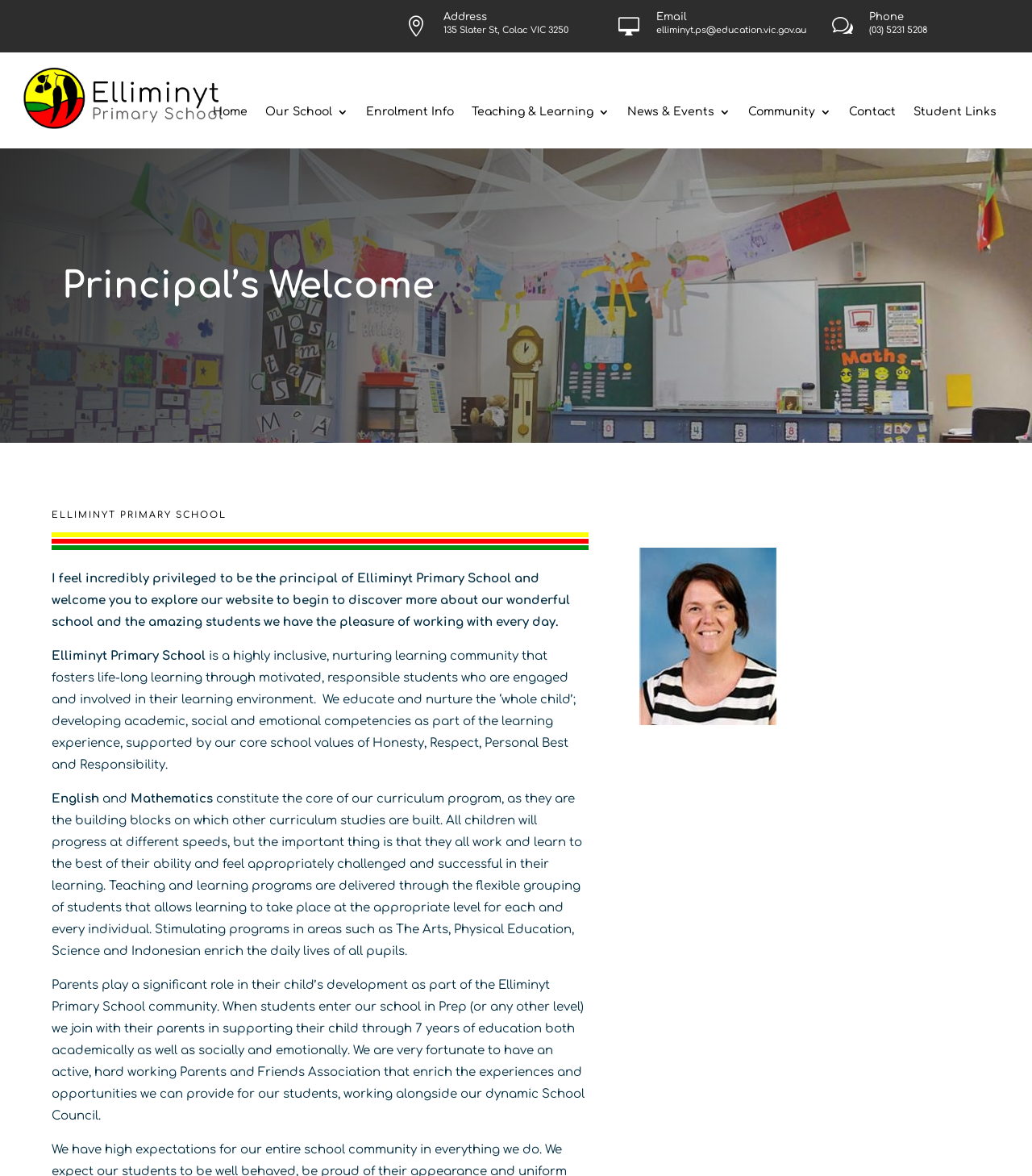Identify the bounding box coordinates of the region that should be clicked to execute the following instruction: "Click the Home link".

[0.206, 0.091, 0.24, 0.106]